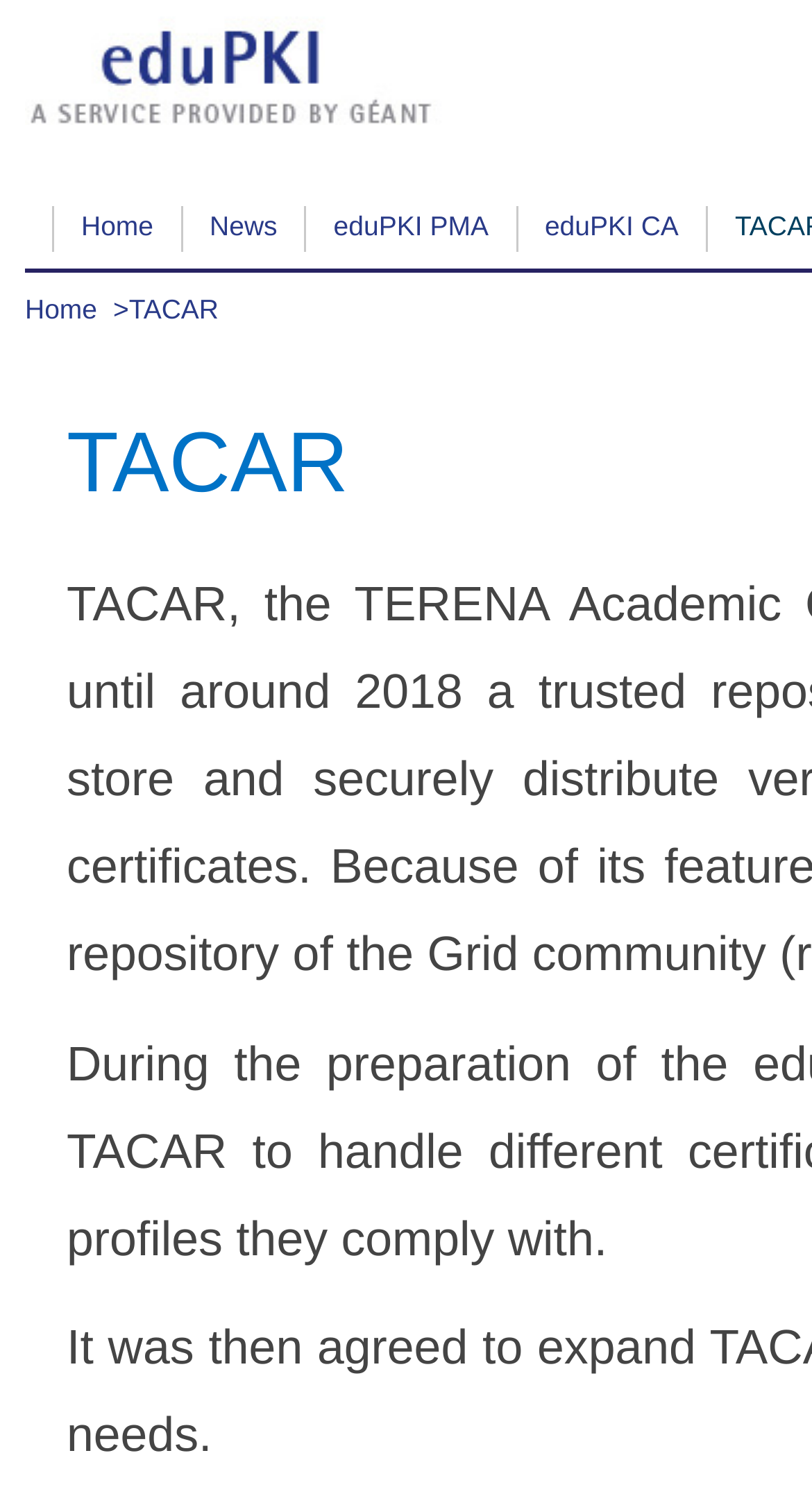Use a single word or phrase to answer the question: 
How many links are on the top navigation bar?

4